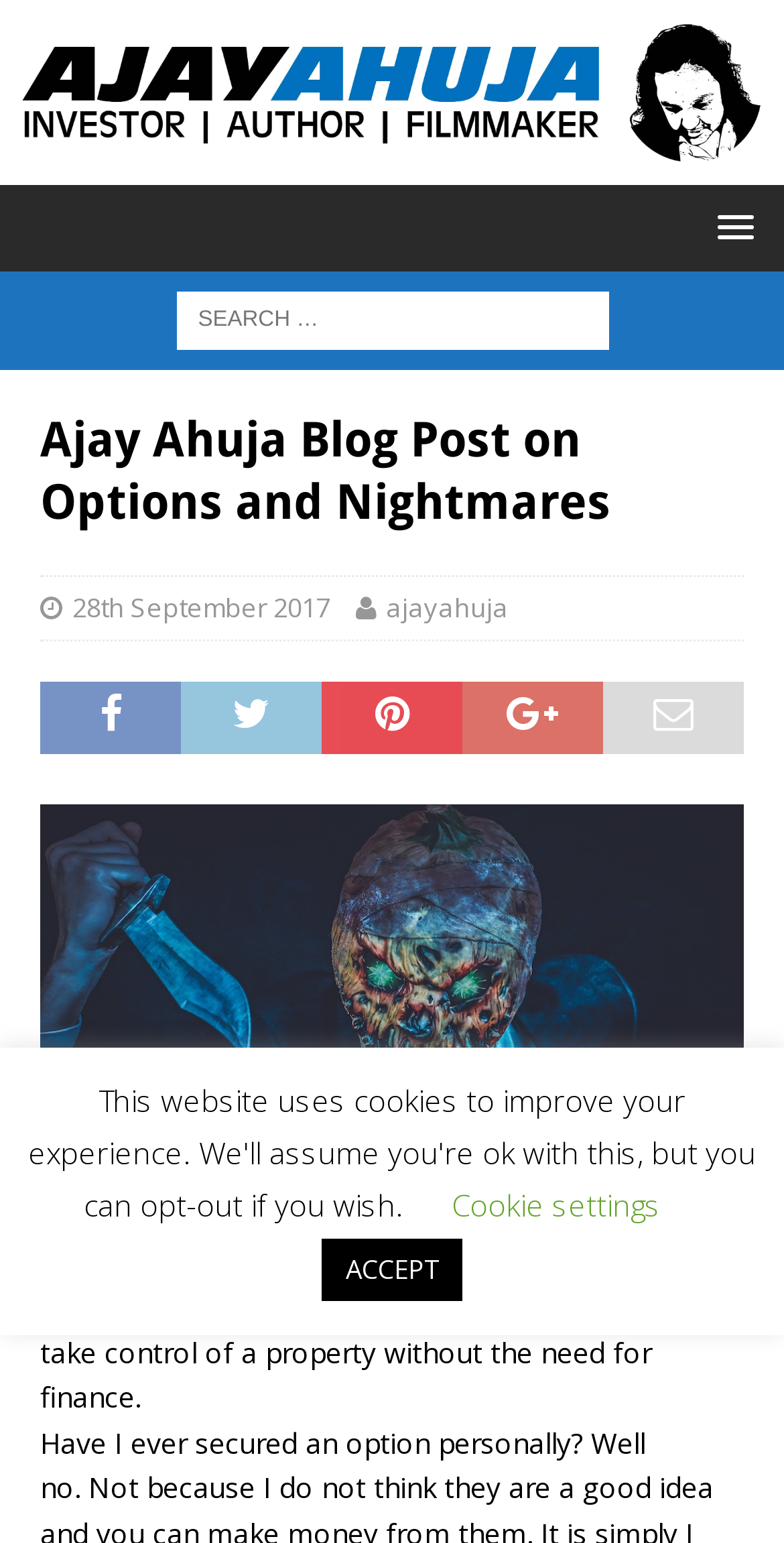Based on the image, provide a detailed and complete answer to the question: 
What is the blog post about?

The blog post is about property options, as indicated by the text 'Now I am sure you have heard the hype about property options over the last 2 years.' which is the introductory sentence of the blog post.